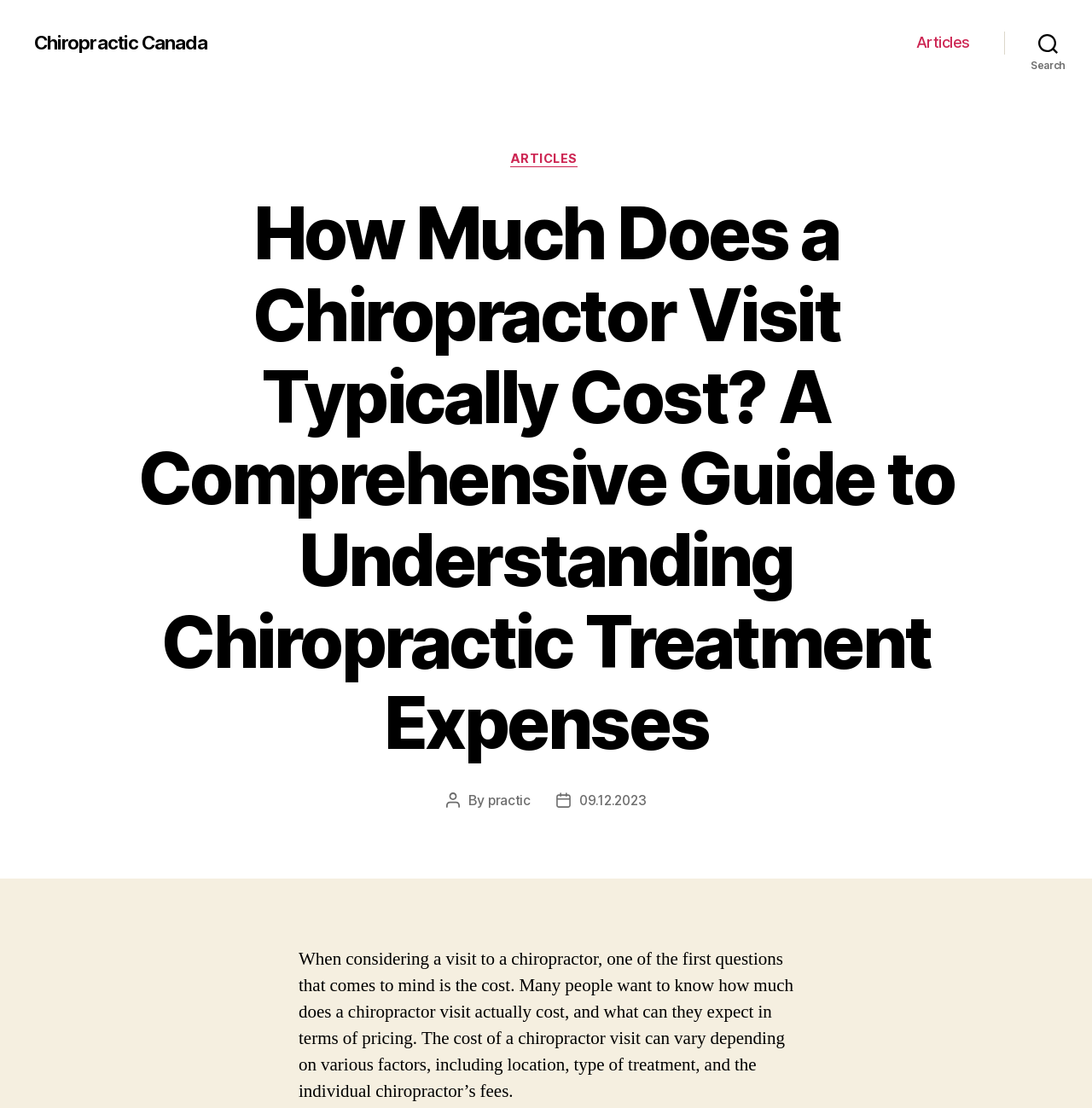For the element described, predict the bounding box coordinates as (top-left x, top-left y, bottom-right x, bottom-right y). All values should be between 0 and 1. Element description: Сhiropractic Canada

[0.031, 0.029, 0.204, 0.048]